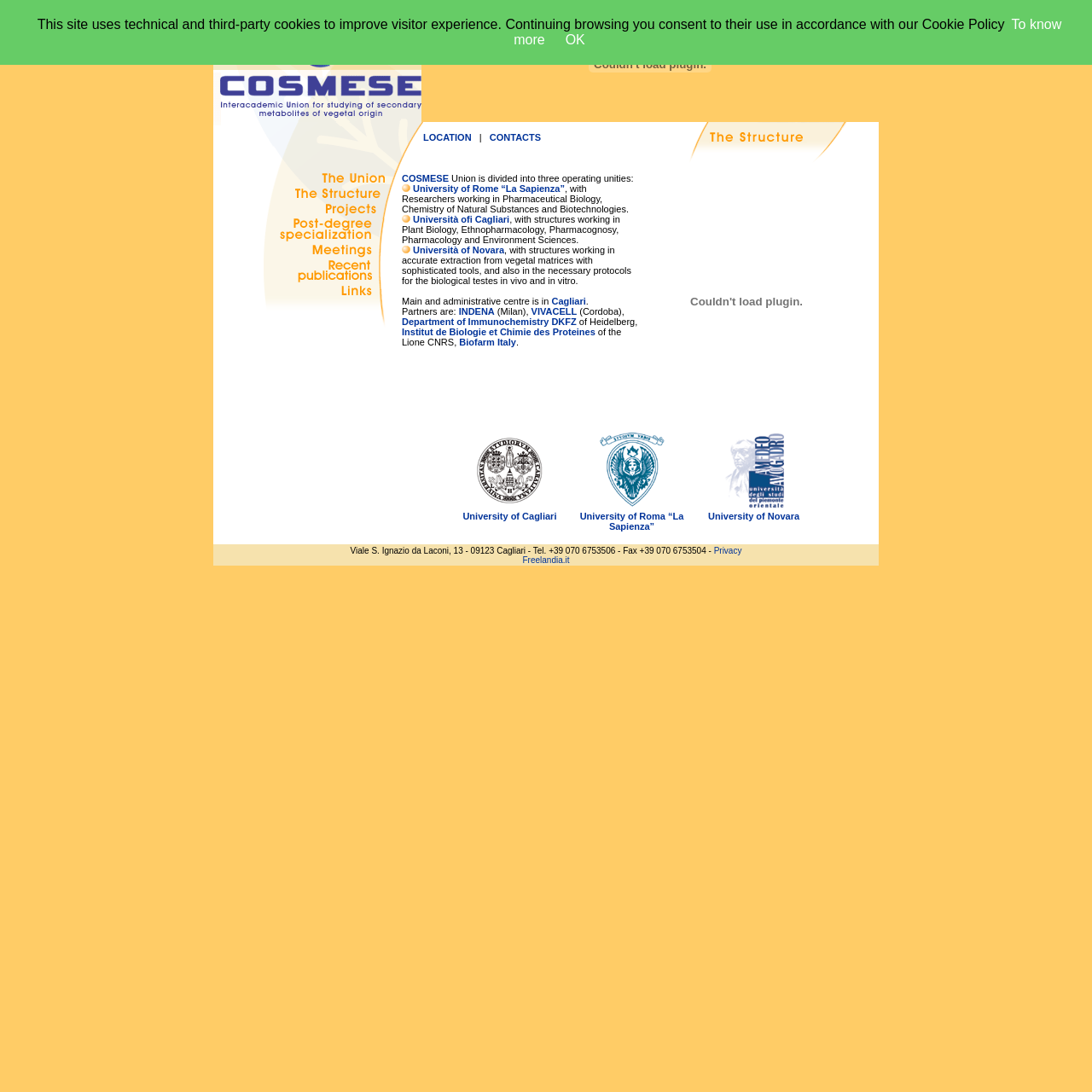What is the location of the main and administrative centre?
Please answer the question with a single word or phrase, referencing the image.

Cagliari